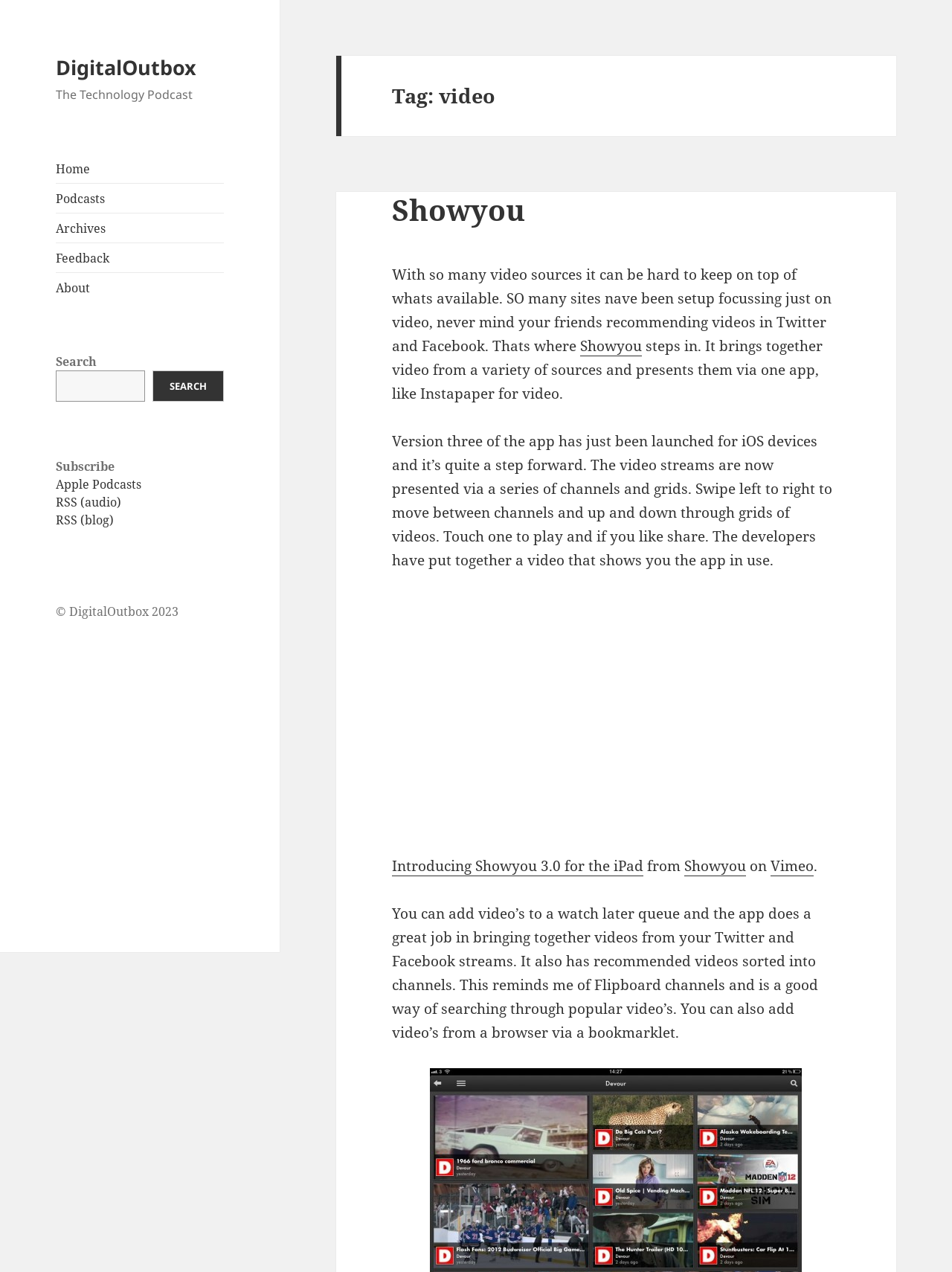How many links are there in the navigation menu?
Provide a fully detailed and comprehensive answer to the question.

The navigation menu can be found in the complementary element, which contains a navigation element with 5 link elements: 'Home', 'Podcasts', 'Archives', 'Feedback', and 'About'.